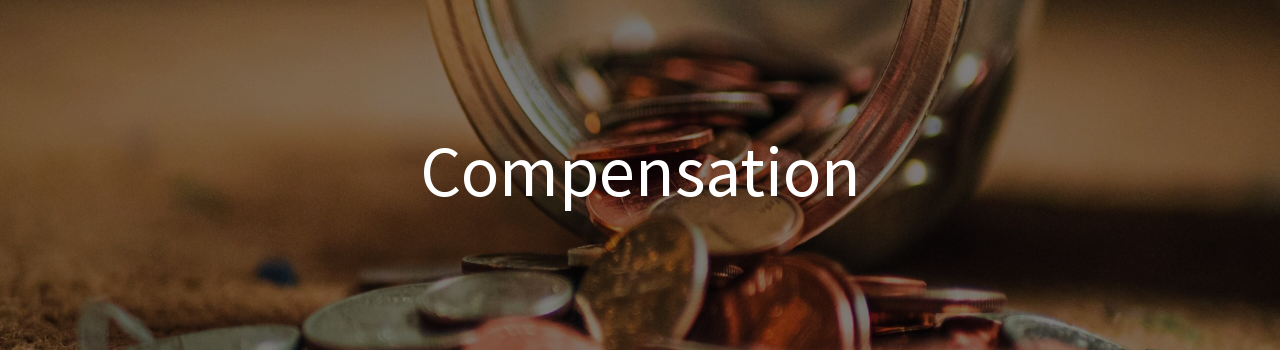Provide a short answer using a single word or phrase for the following question: 
What is the tone of the background?

Warm and soft-focus